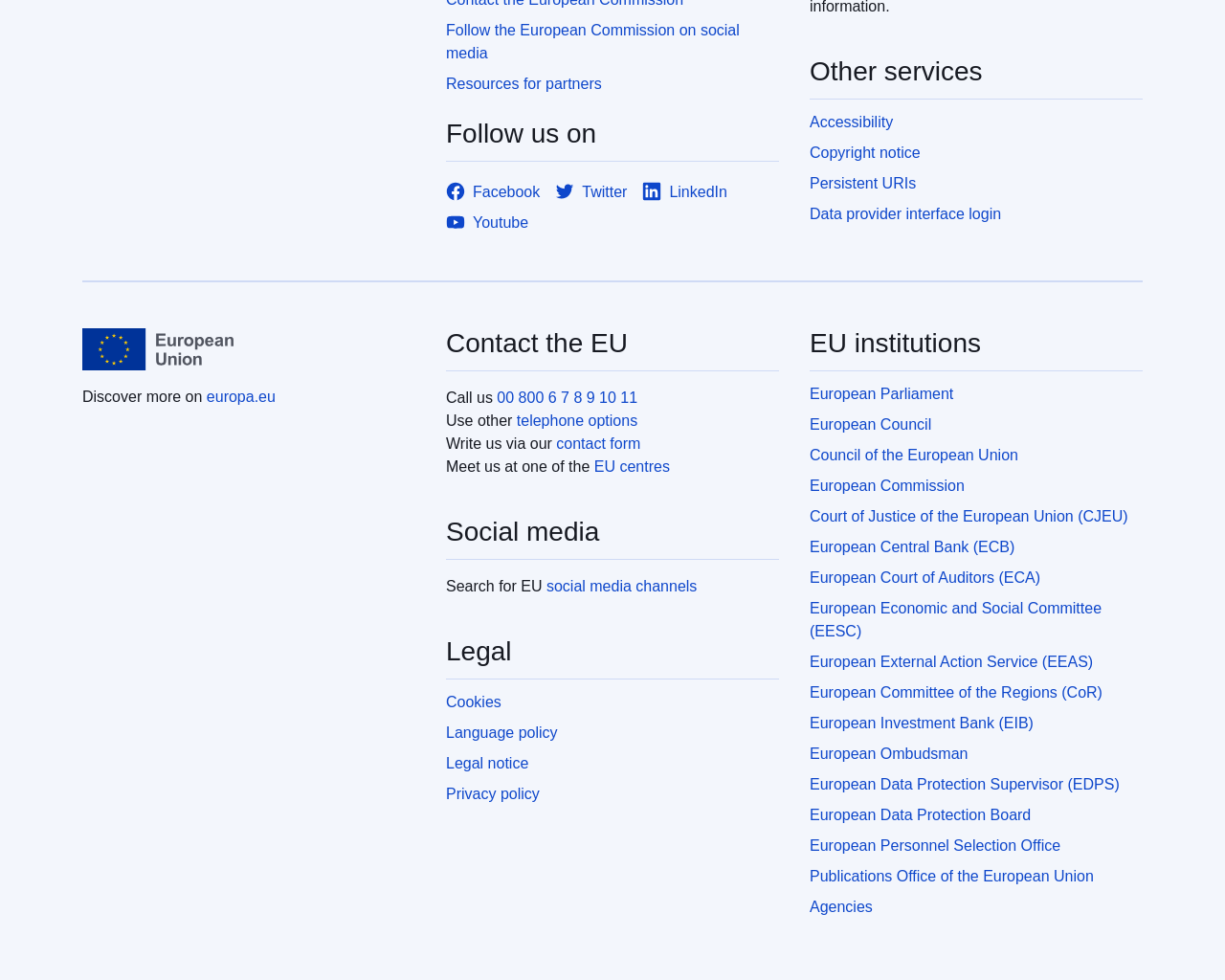Give a short answer using one word or phrase for the question:
What is the name of the logo displayed on the webpage?

European Union logo